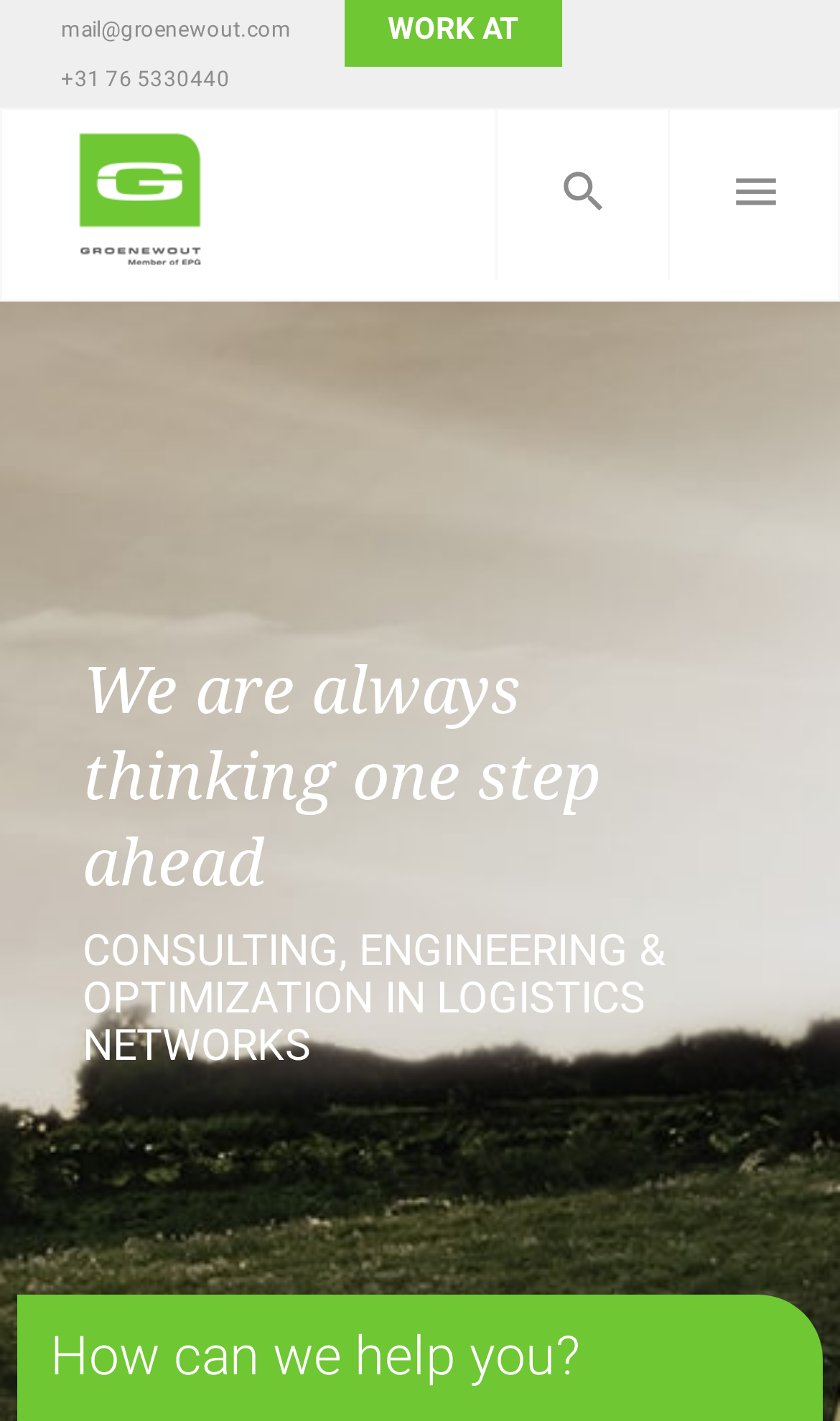Produce a meticulous description of the webpage.

The webpage appears to be a consulting firm's website, specifically Groenewout, with a focus on logistics networks. At the top left, there is a section with contact information, including an email address and phone number. 

To the right of the contact information, there are two links, "Menu" and "Search", with accompanying icons. The "Menu" link is located near the top right corner, while the "Search" link is positioned slightly to its left.

Below the contact information, there is a prominent heading that reads "We are always thinking one step ahead" with a corresponding image. This section takes up a significant portion of the page. 

Within this section, there are two subheadings. The first one is "We are always thinking one step ahead CONSULTING, ENGINEERING & OPTIMIZATION IN LOGISTICS NETWORKS", which is positioned near the top of the section. The second subheading, "How can we help you?", is located near the bottom of the section.

At the bottom right corner of the page, there is a "Go Top" link with an accompanying icon, which suggests that it allows users to scroll back to the top of the page.